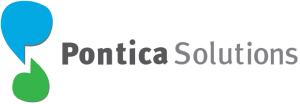Give a one-word or phrase response to the following question: What font style is used for the text 'Pontica Solutions'?

Modern and bold